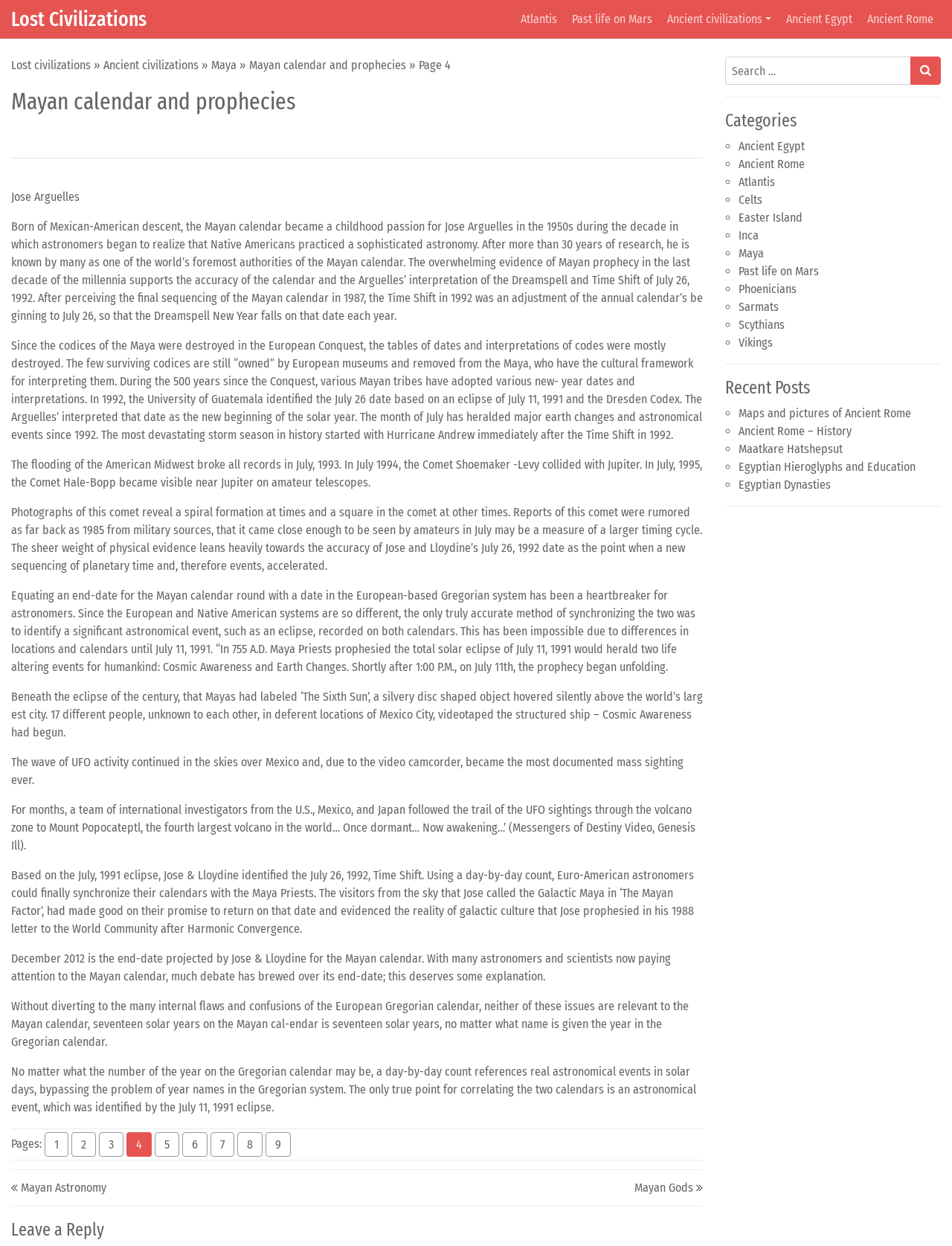Please find the bounding box coordinates of the clickable region needed to complete the following instruction: "Leave a reply". The bounding box coordinates must consist of four float numbers between 0 and 1, i.e., [left, top, right, bottom].

[0.012, 0.978, 0.738, 0.996]